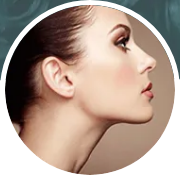Convey a detailed narrative of what is depicted in the image.

The image features a close-up profile of a woman with a graceful and elegant demeanor. Her smooth skin has a natural radiance, accentuated by soft makeup that highlights her cheekbones and lips. The woman has striking features, including defined cheekbones and a delicate jawline, contributing to her overall aesthetic appeal. This image captures the essence of beauty and skincare, complemented by the text alongside it that emphasizes "20 Ways To Show Your Skin Some LOVE," suggesting a focus on skin health and self-care. The refined and artistic presentation aligns well with themes of aesthetics and wellness, making it suitable for a blog or promotional content related to skincare treatments or beauty services.